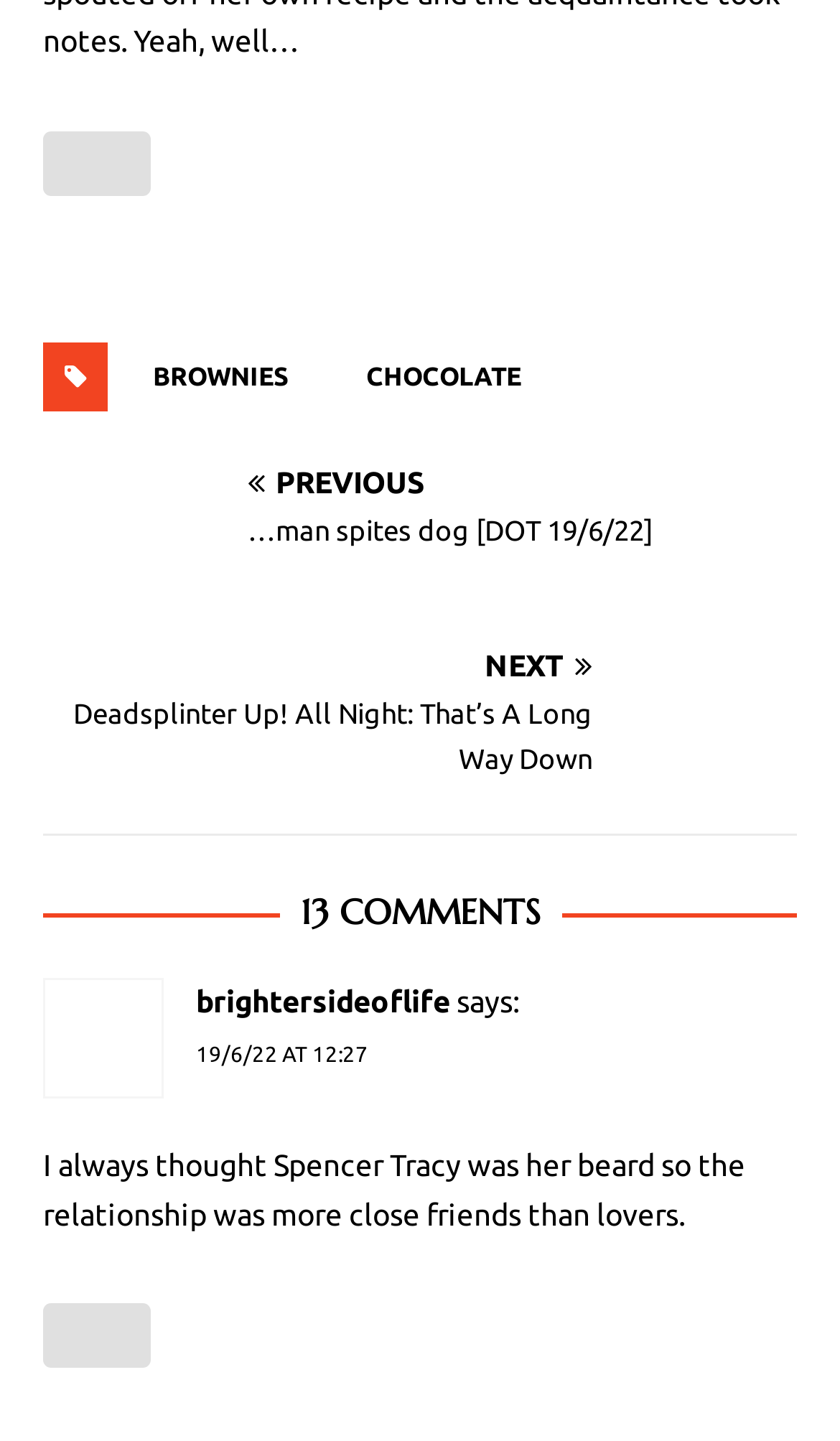Find the bounding box of the web element that fits this description: "Carro 0".

None